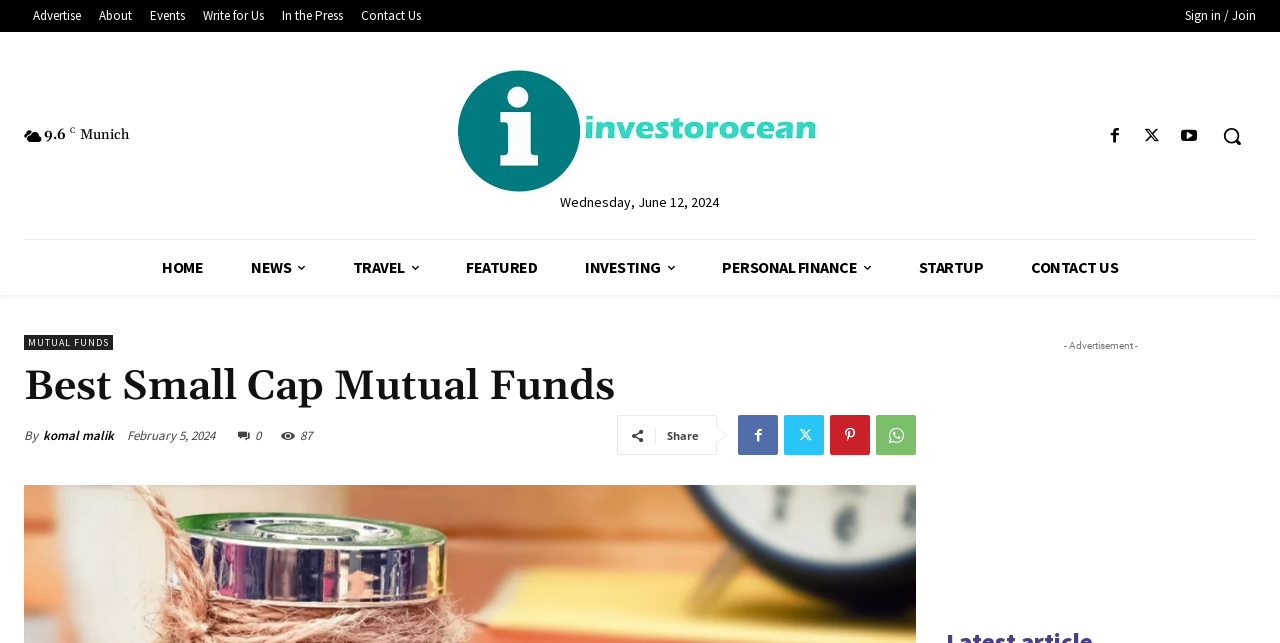Identify the bounding box coordinates of the clickable region required to complete the instruction: "Share the article". The coordinates should be given as four float numbers within the range of 0 and 1, i.e., [left, top, right, bottom].

[0.521, 0.666, 0.546, 0.69]